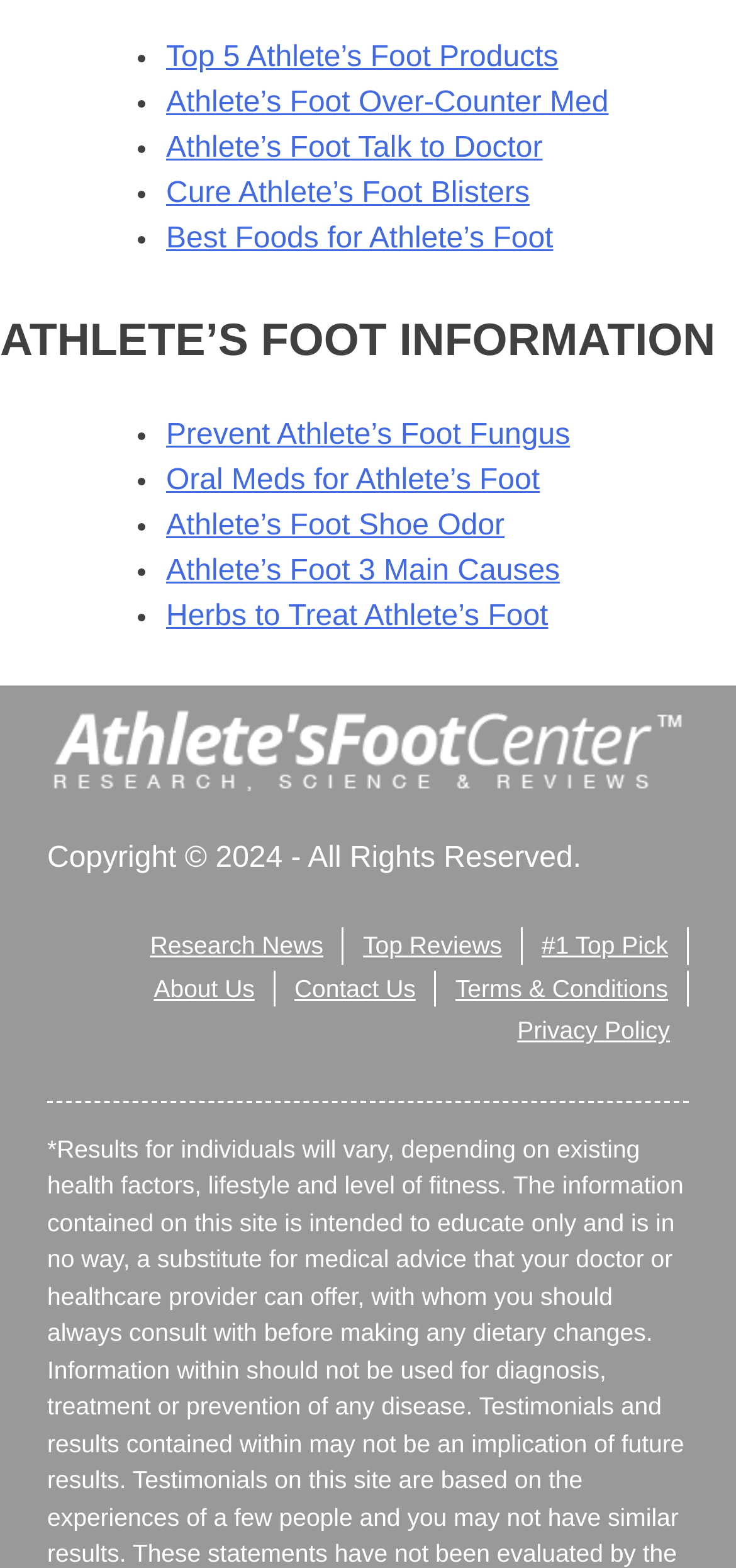What is the logo located at?
Utilize the information in the image to give a detailed answer to the question.

The logo is located at the top left of the webpage, with a bounding box of [0.064, 0.449, 0.936, 0.505], which indicates its position on the webpage.